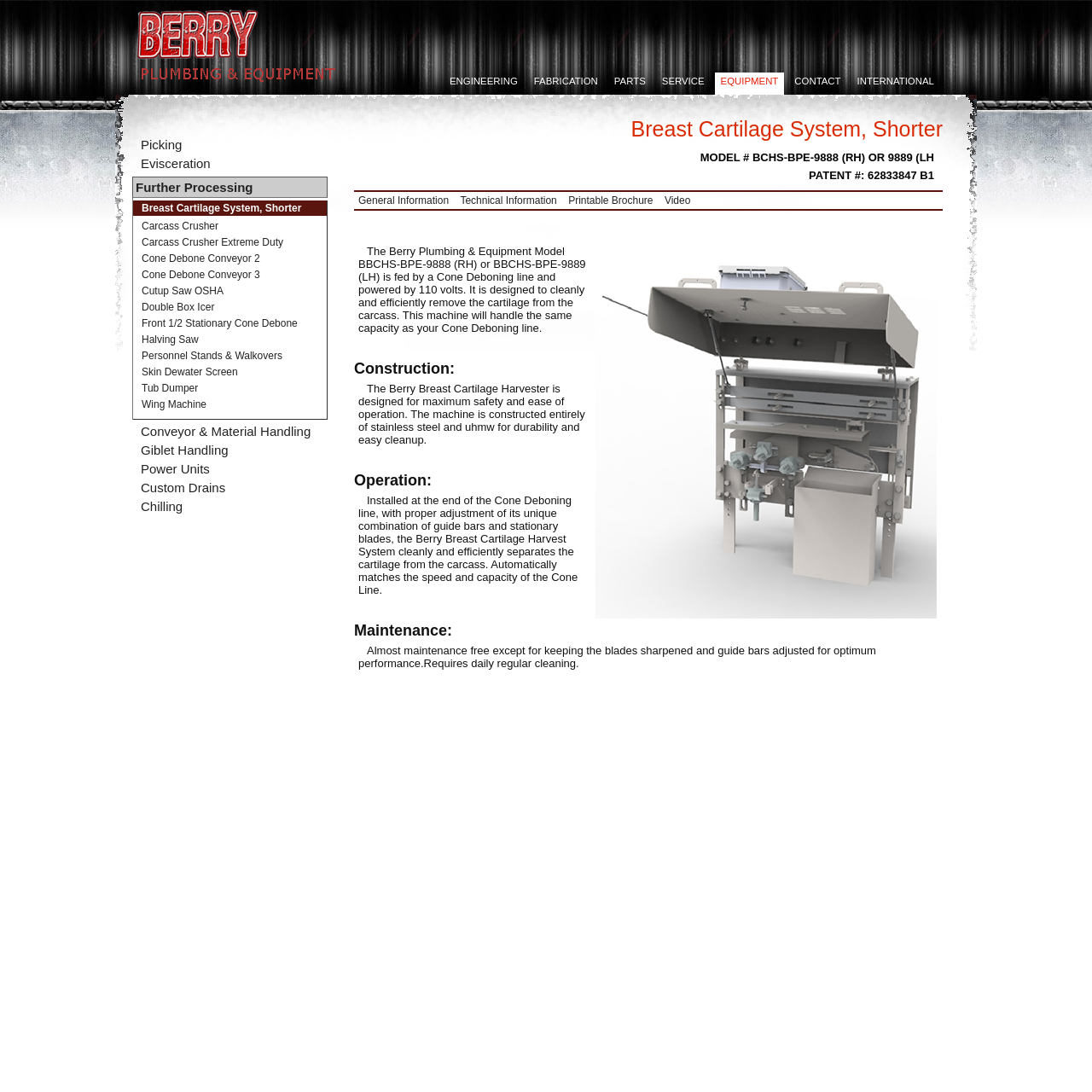For the given element description Service, determine the bounding box coordinates of the UI element. The coordinates should follow the format (top-left x, top-left y, bottom-right x, bottom-right y) and be within the range of 0 to 1.

[0.606, 0.07, 0.645, 0.079]